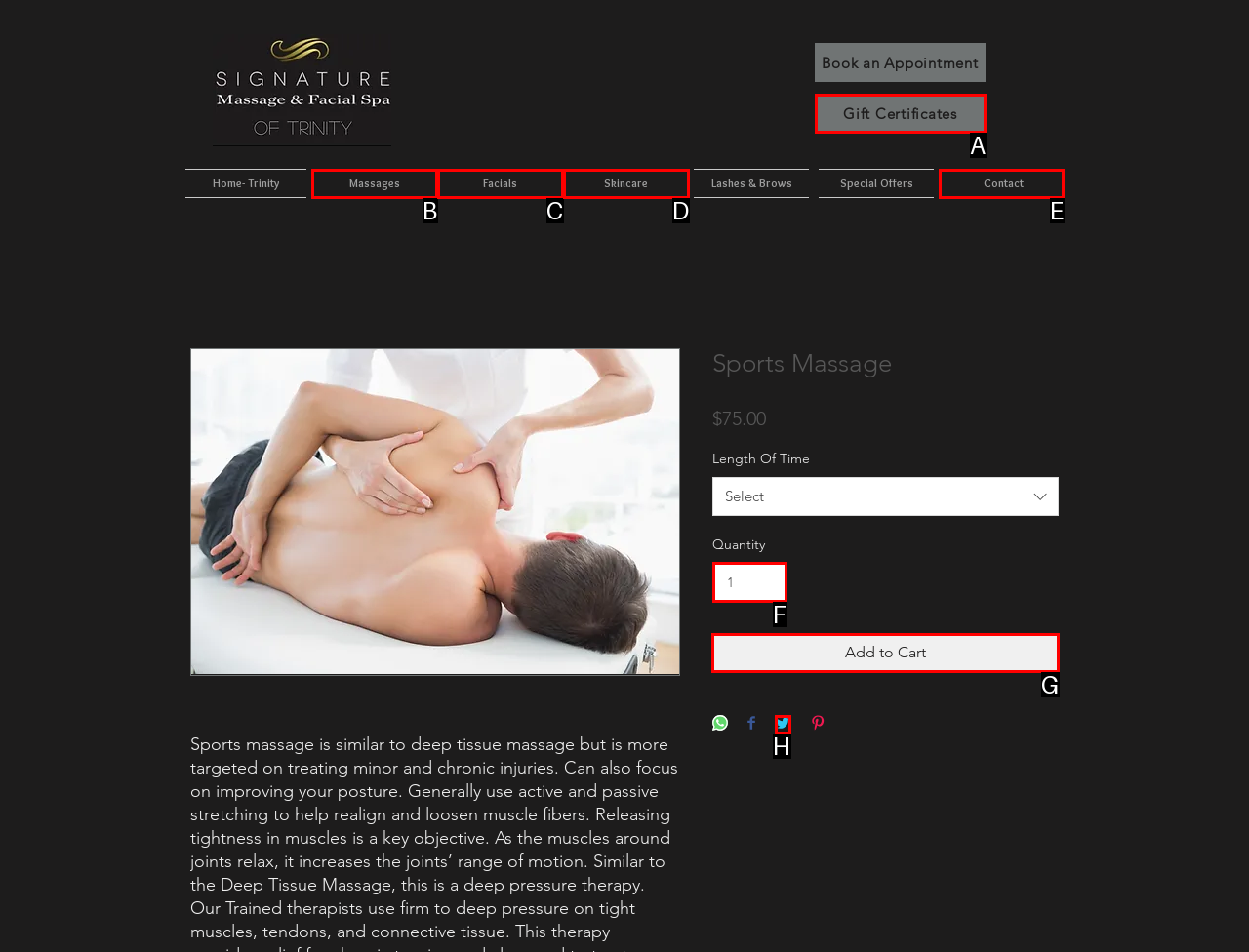Determine the appropriate lettered choice for the task: Add to cart. Reply with the correct letter.

G